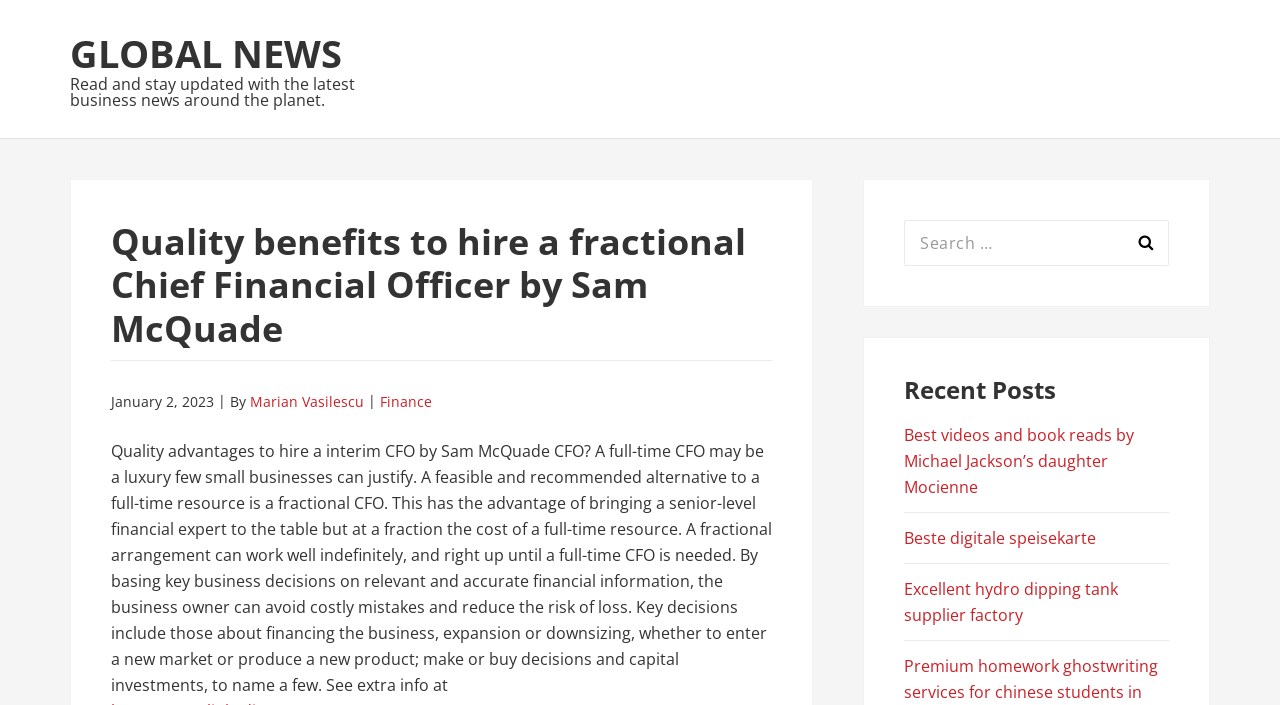Find the bounding box coordinates for the element that must be clicked to complete the instruction: "Visit the main page". The coordinates should be four float numbers between 0 and 1, indicated as [left, top, right, bottom].

None